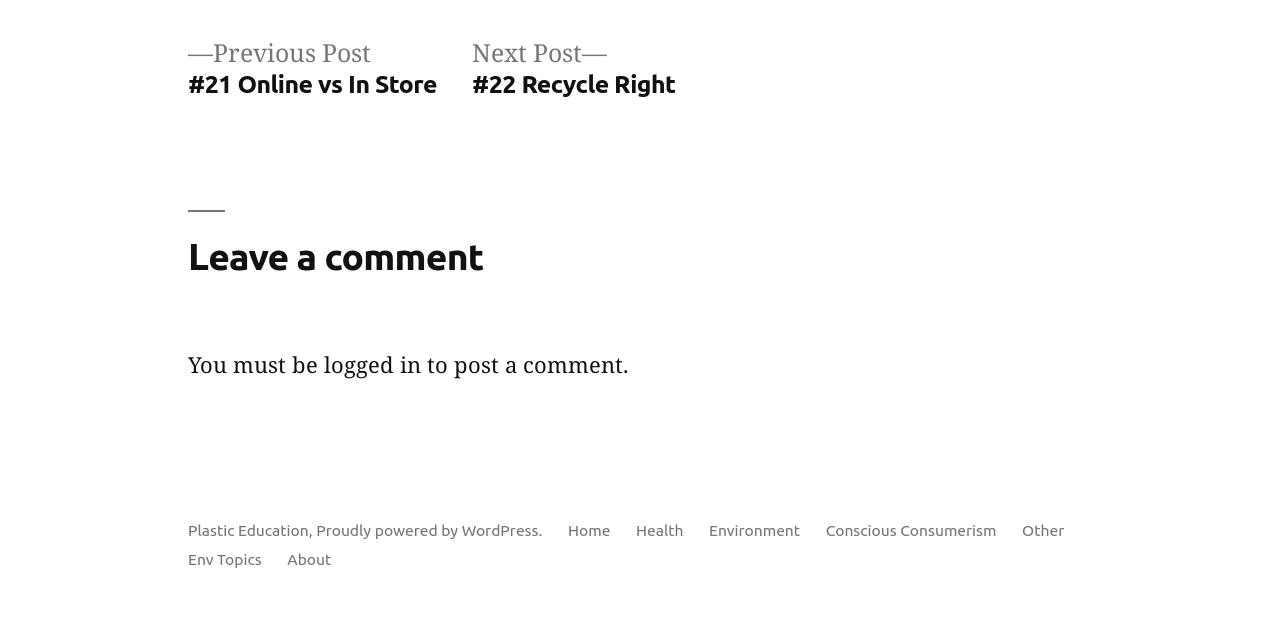What is required to post a comment?
Please interpret the details in the image and answer the question thoroughly.

I found the text 'You must be logged in to post a comment.' in the middle of the page, which indicates that one needs to be logged in to post a comment.